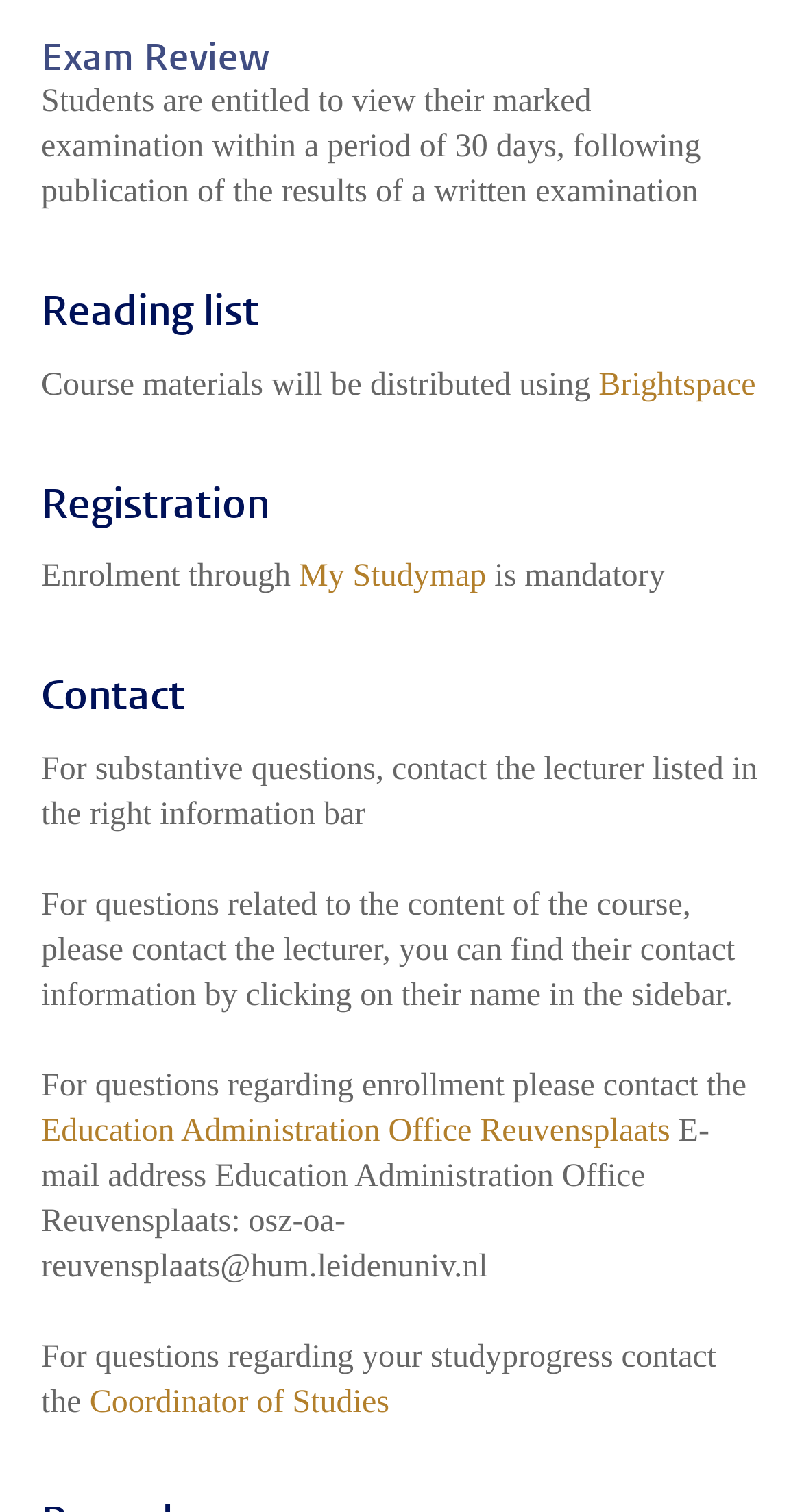Where are course materials distributed?
Could you give a comprehensive explanation in response to this question?

The webpage mentions that course materials will be distributed using Brightspace, as indicated by the link element with the text 'Brightspace'.